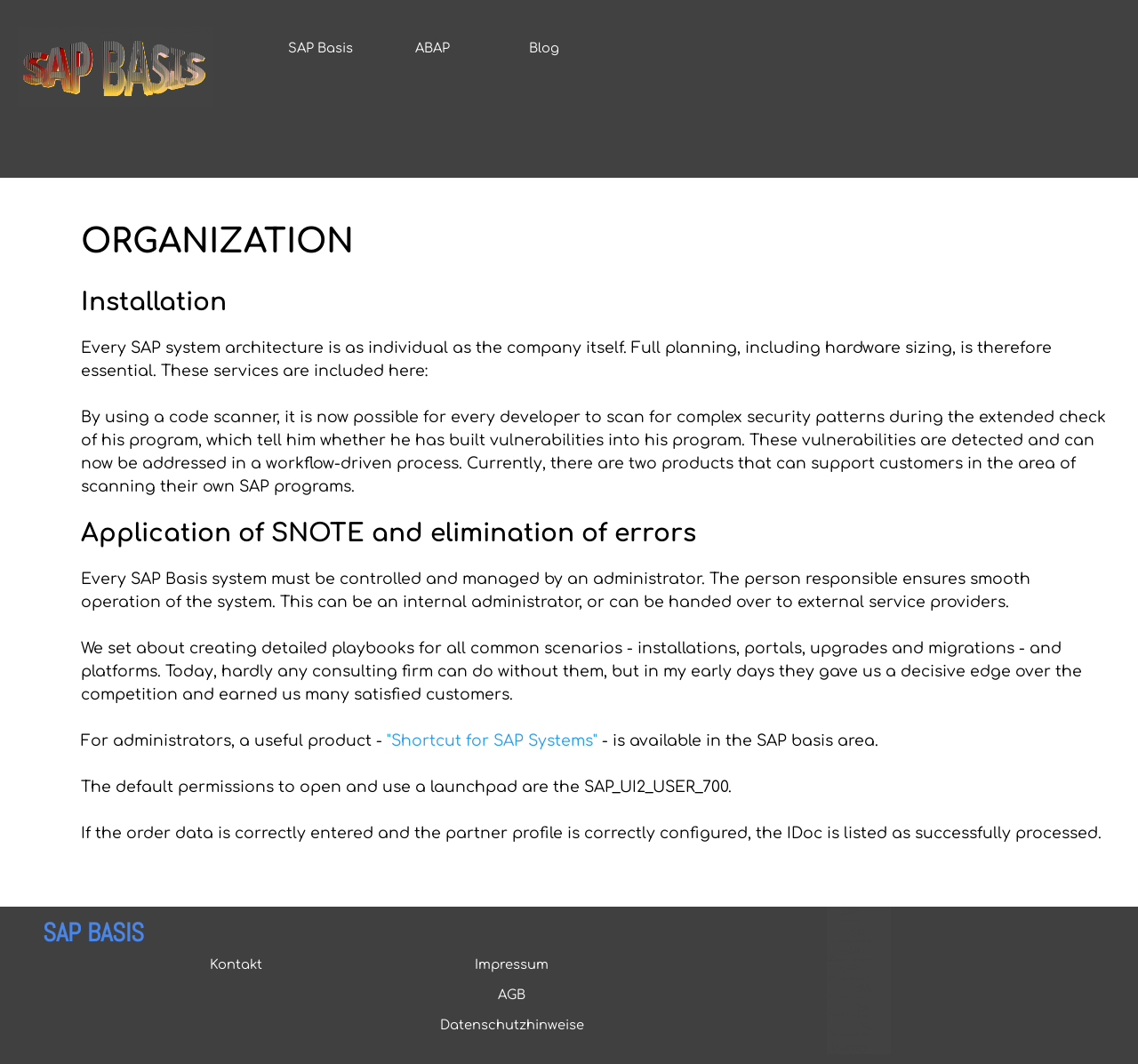Please locate the bounding box coordinates for the element that should be clicked to achieve the following instruction: "Click on Kontakt link". Ensure the coordinates are given as four float numbers between 0 and 1, i.e., [left, top, right, bottom].

[0.168, 0.894, 0.246, 0.919]